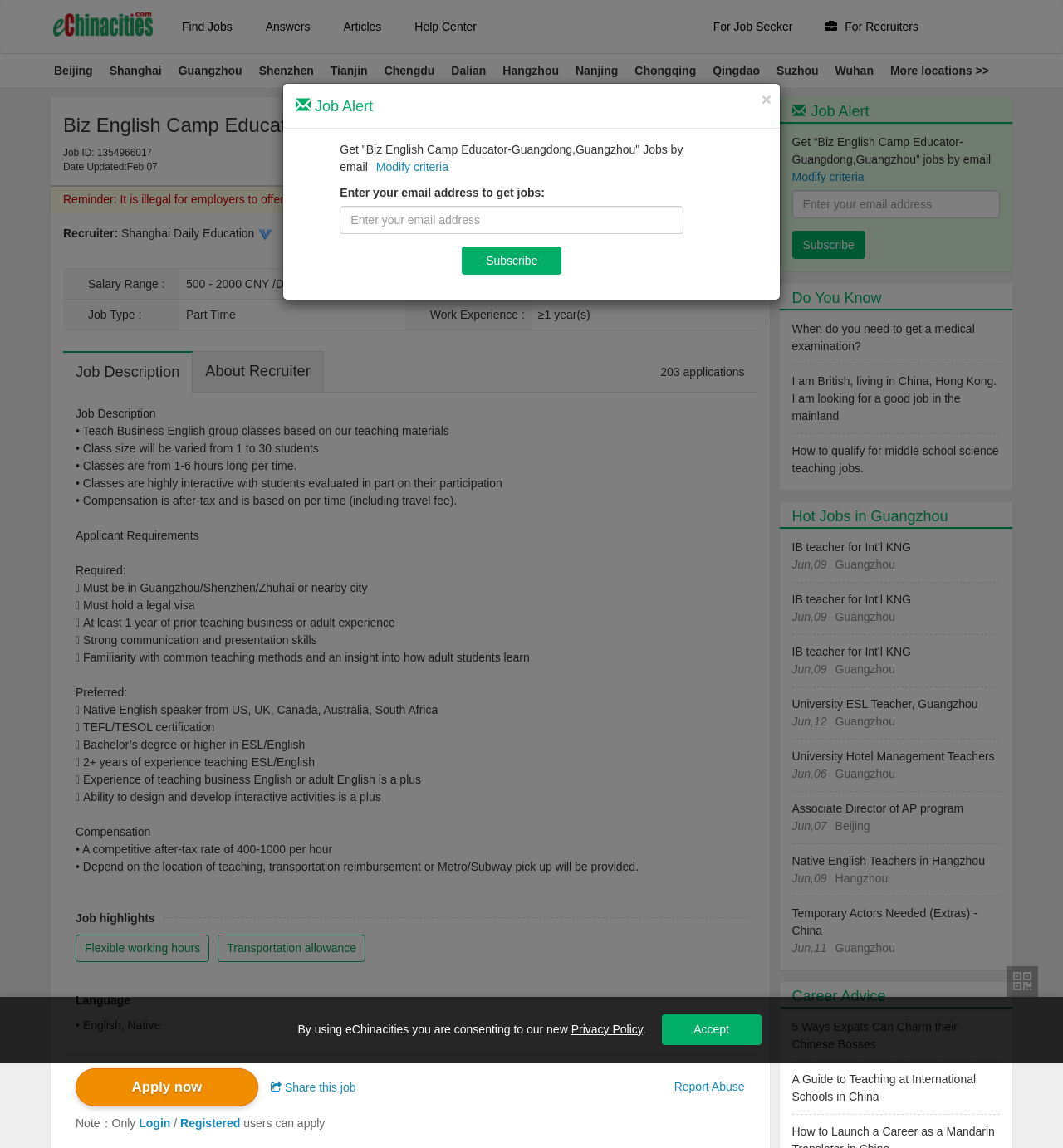Please mark the clickable region by giving the bounding box coordinates needed to complete this instruction: "Click on the 'Apply Now' button".

[0.461, 0.125, 0.601, 0.156]